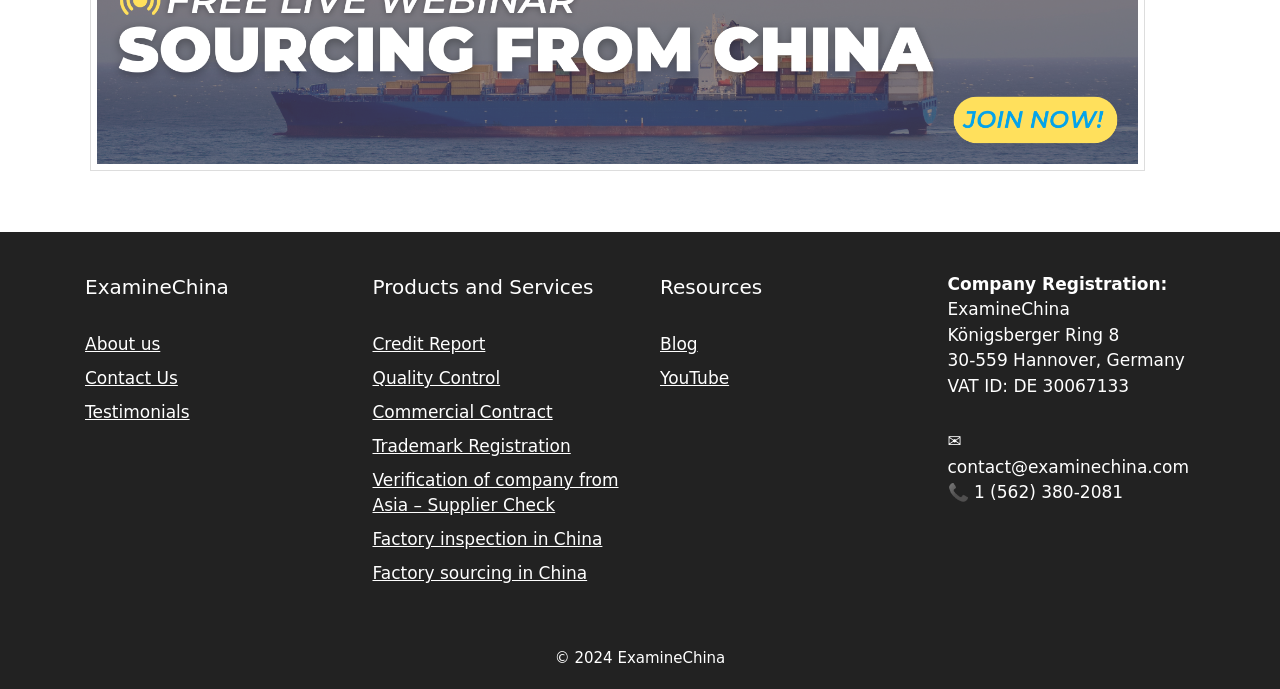Based on the element description: "Commercial Contract", identify the bounding box coordinates for this UI element. The coordinates must be four float numbers between 0 and 1, listed as [left, top, right, bottom].

[0.291, 0.583, 0.432, 0.612]